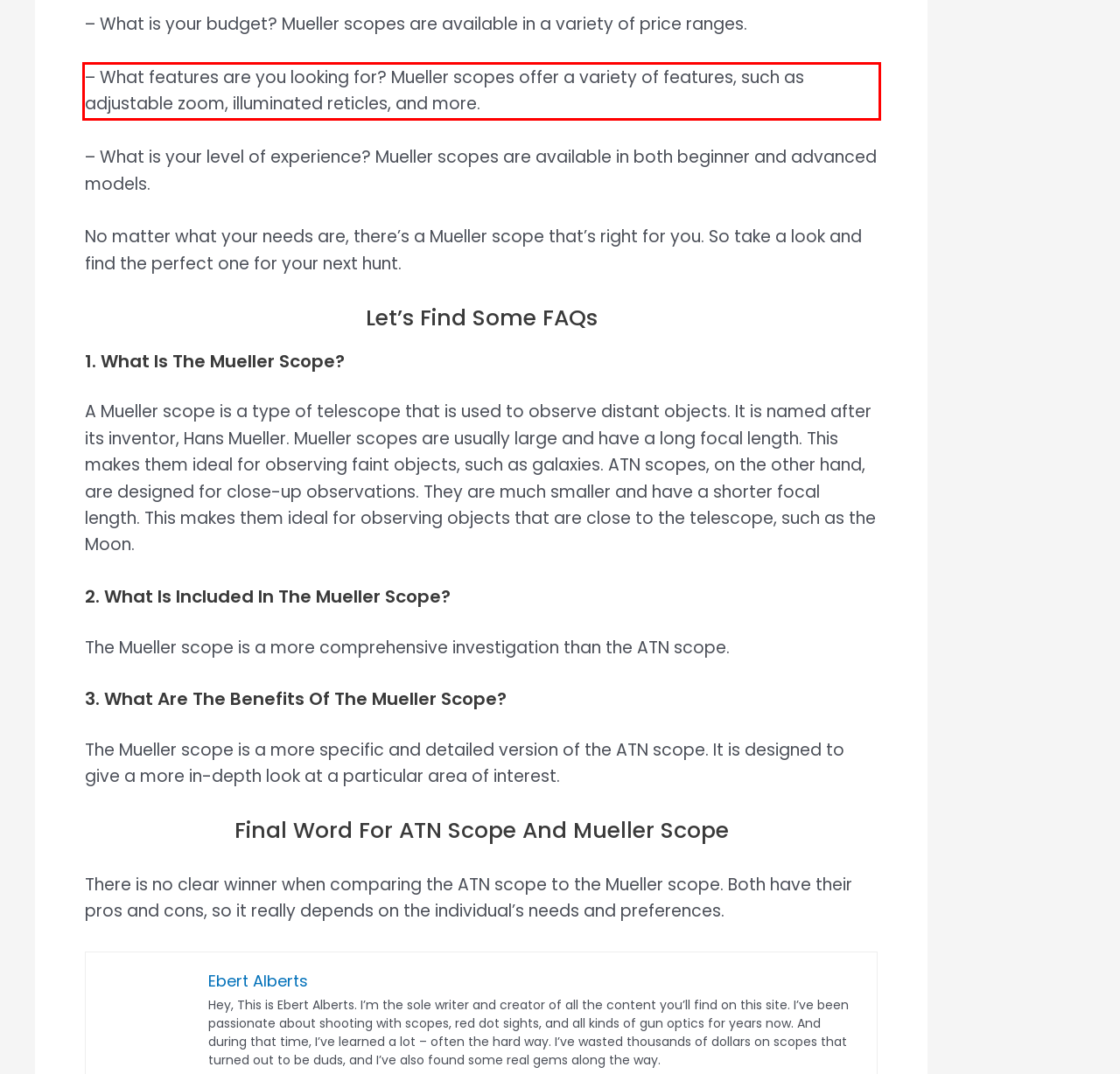Examine the screenshot of the webpage, locate the red bounding box, and perform OCR to extract the text contained within it.

– What features are you looking for? Mueller scopes offer a variety of features, such as adjustable zoom, illuminated reticles, and more.